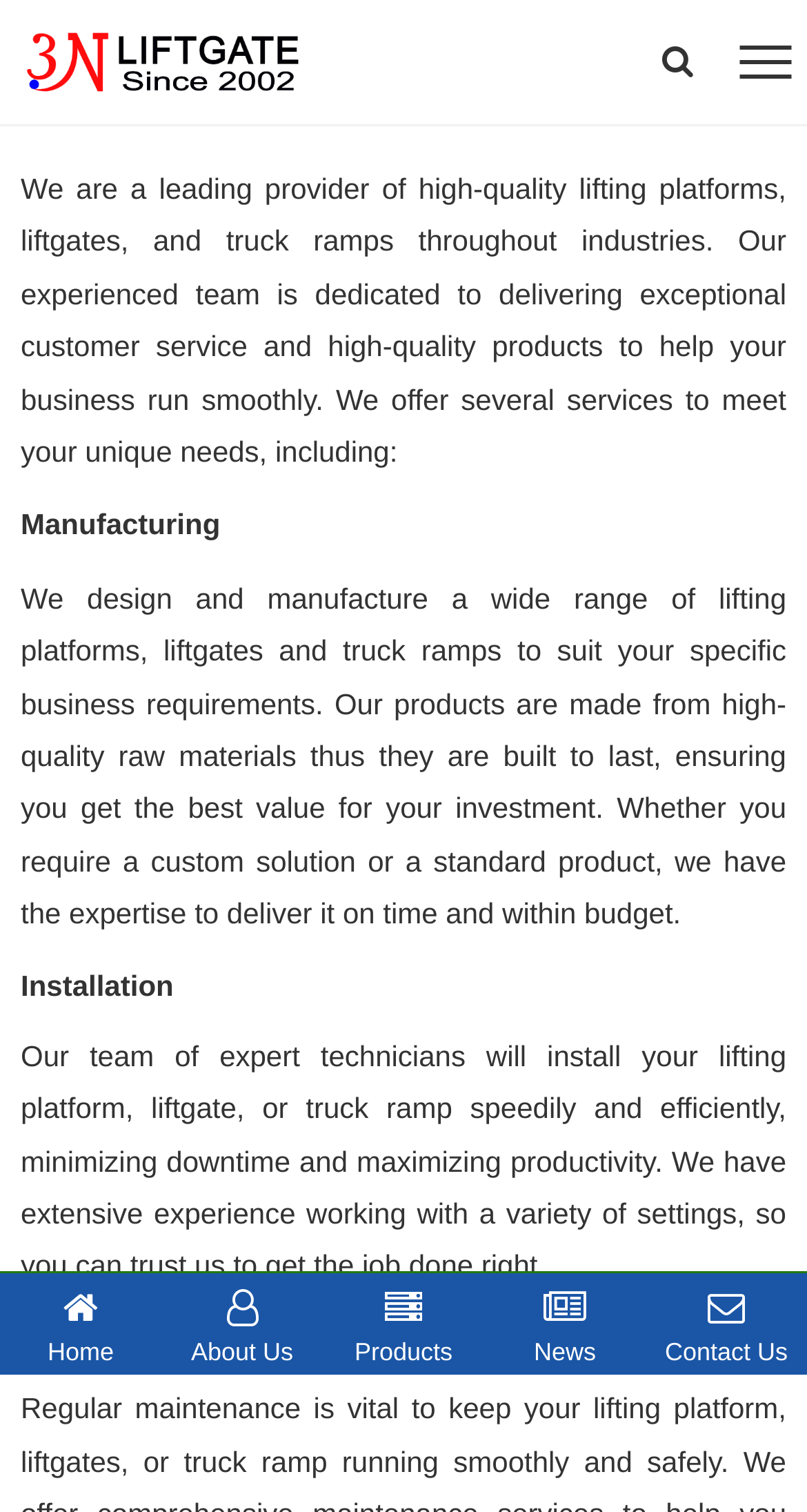Determine the bounding box for the UI element described here: "alt="3N Liftgate"".

[0.026, 0.03, 0.378, 0.05]